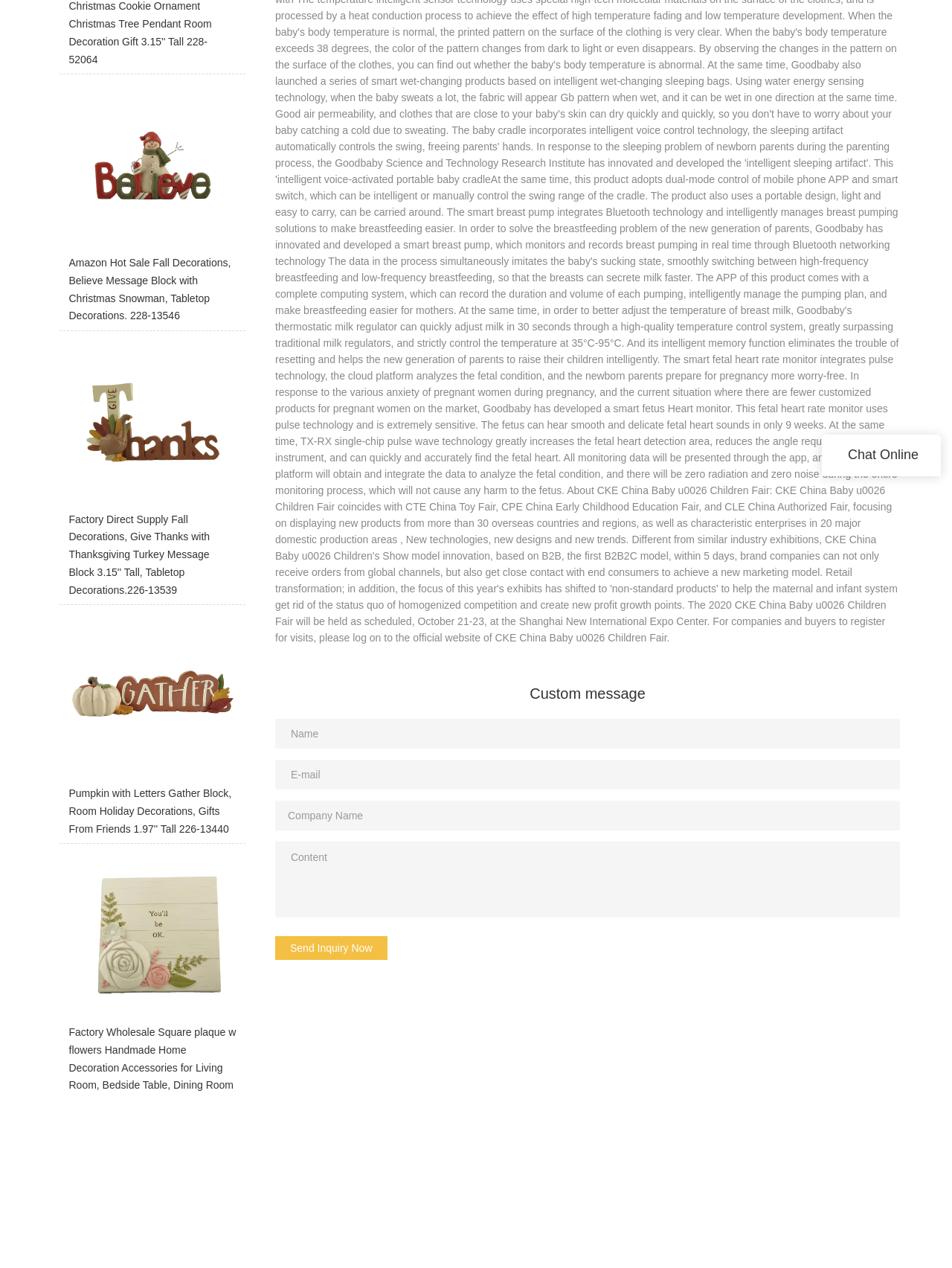Given the webpage screenshot, identify the bounding box of the UI element that matches this description: "name="email" placeholder="E-mail"".

[0.289, 0.599, 0.945, 0.623]